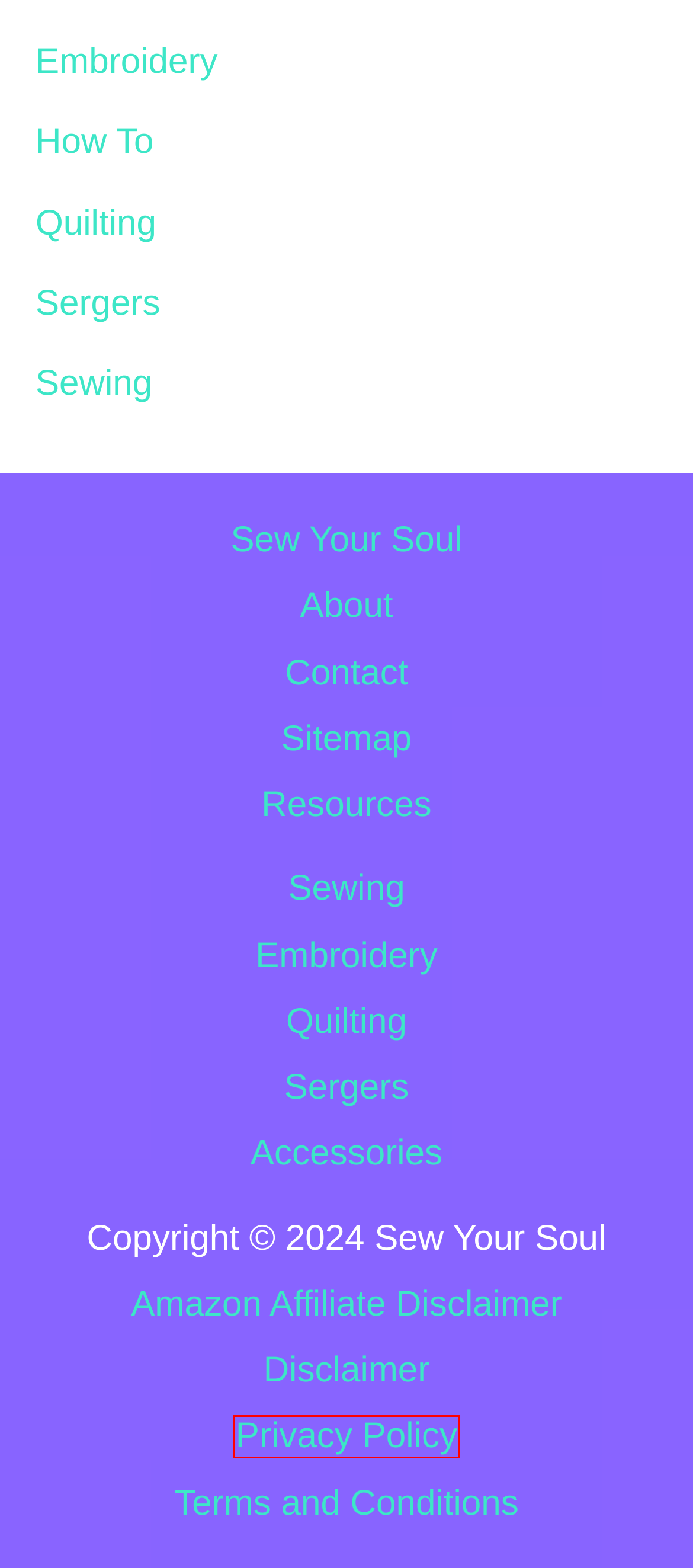Review the screenshot of a webpage that includes a red bounding box. Choose the webpage description that best matches the new webpage displayed after clicking the element within the bounding box. Here are the candidates:
A. Resources - Sew Your Soul
B. Sergers Archives
C. About Sew Your Soul - Sew Your Soul
D. Contact - Sew Your Soul
E. Embroidery Archives
F. Disclaimer - Sew Your Soul
G. Privacy Policy - Sew Your Soul
H. Amazon Affiliate Disclaimer - Sew Your Soul

G